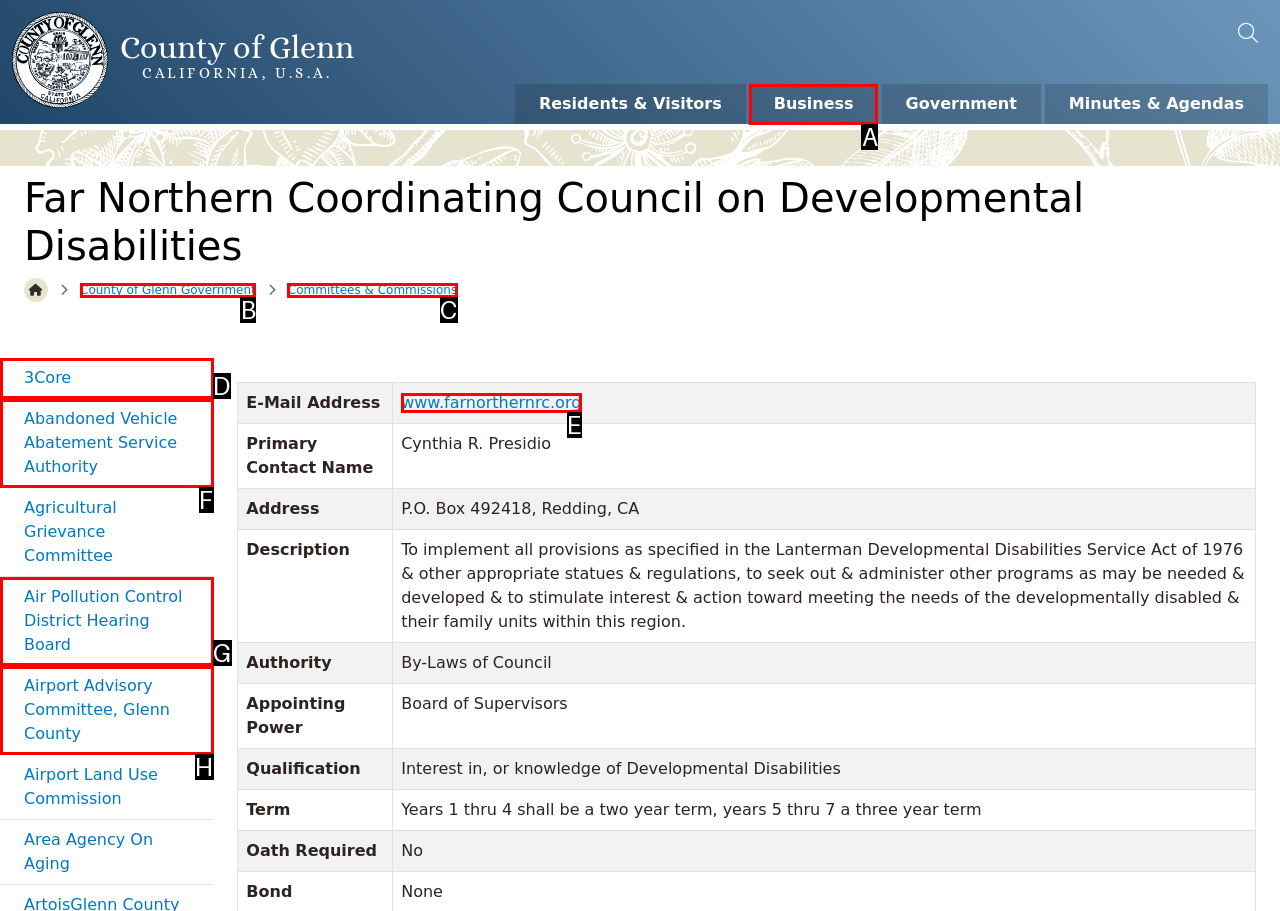Which HTML element among the options matches this description: Airport Advisory Committee, Glenn County? Answer with the letter representing your choice.

H